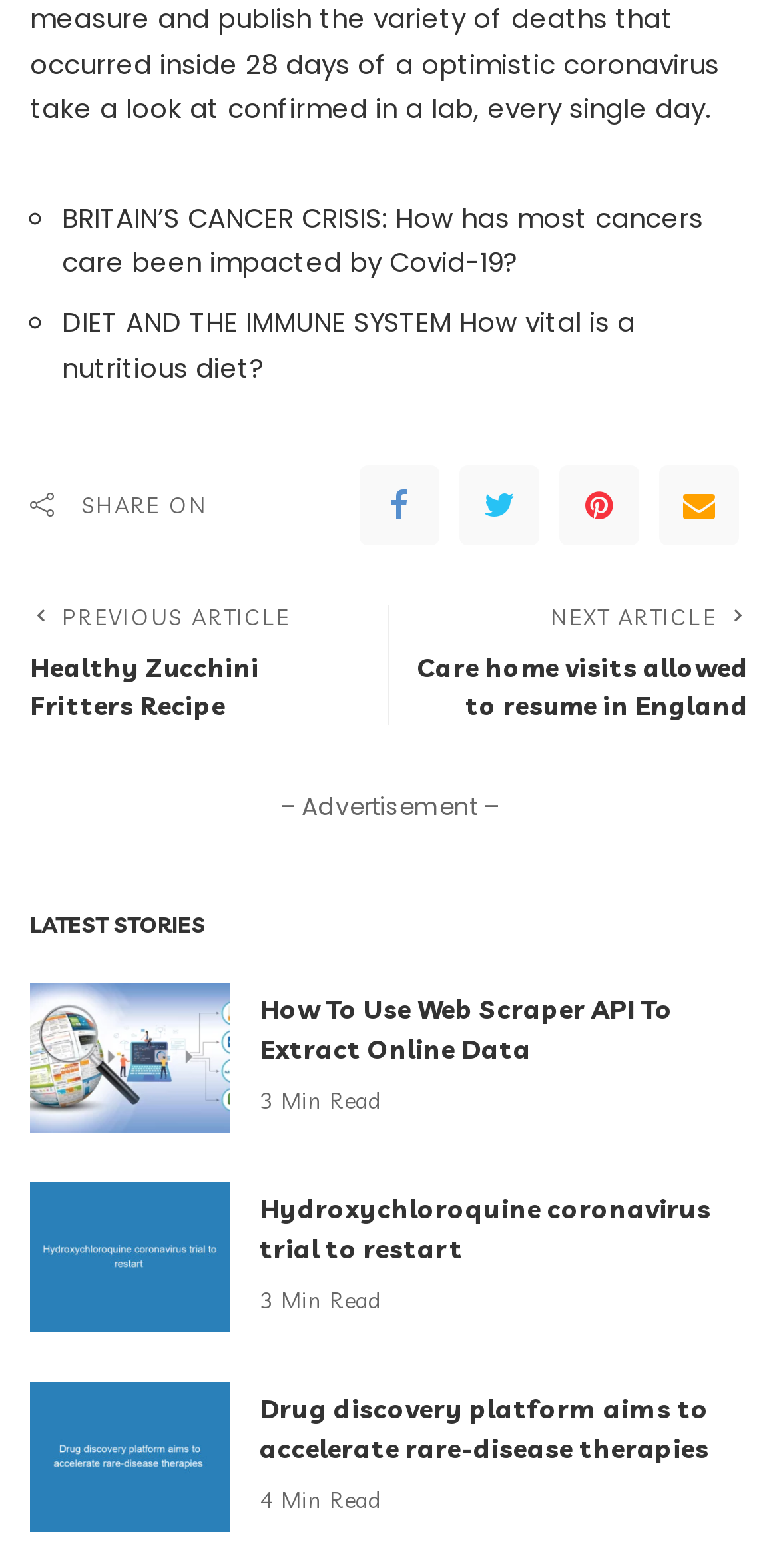Given the description Share on Twitter, predict the bounding box coordinates of the UI element. Ensure the coordinates are in the format (top-left x, top-left y, bottom-right x, bottom-right y) and all values are between 0 and 1.

[0.59, 0.297, 0.692, 0.348]